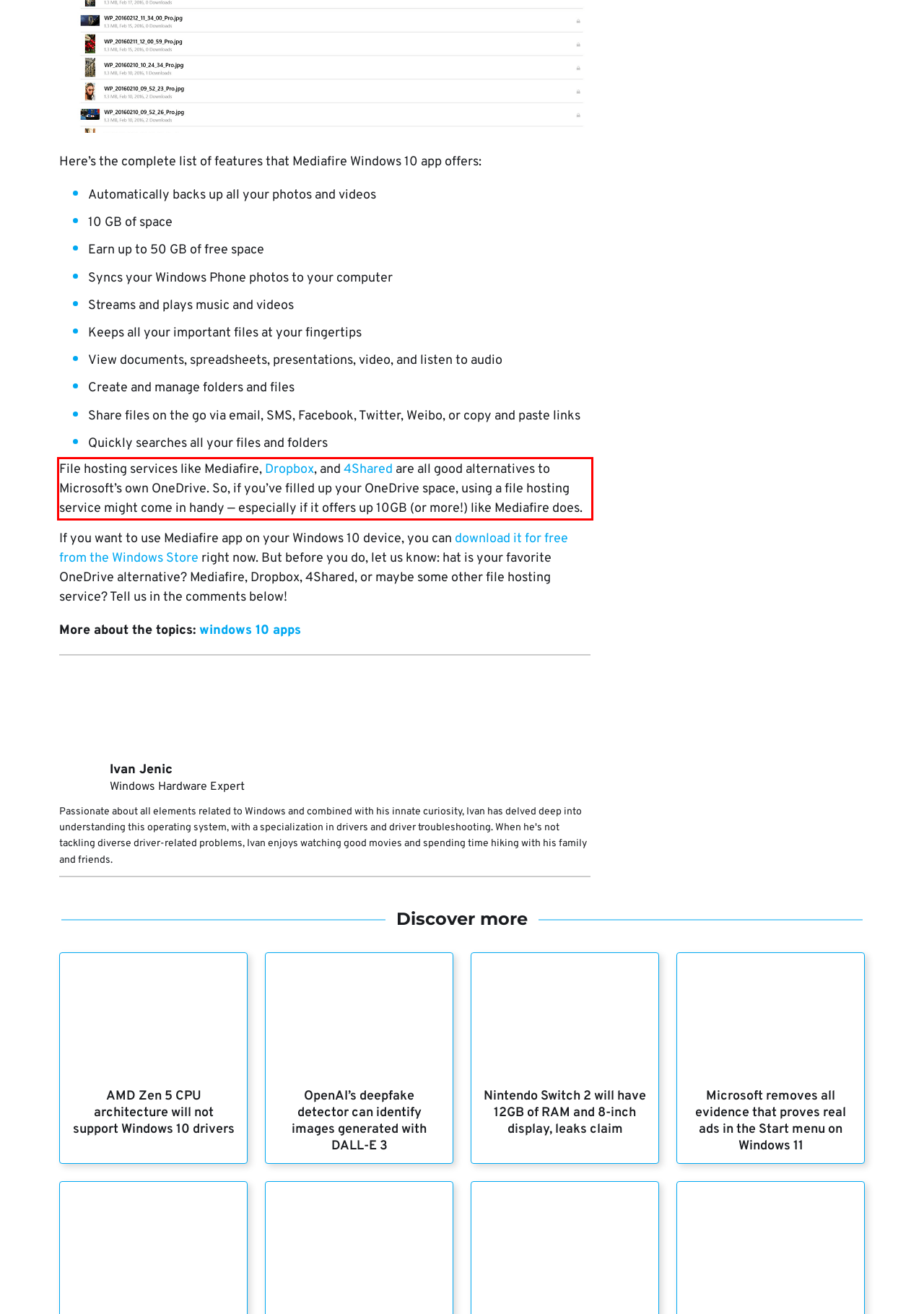Please analyze the provided webpage screenshot and perform OCR to extract the text content from the red rectangle bounding box.

File hosting services like Mediafire, Dropbox, and 4Shared are all good alternatives to Microsoft’s own OneDrive. So, if you’ve filled up your OneDrive space, using a file hosting service might come in handy — especially if it offers up 10GB (or more!) like Mediafire does.